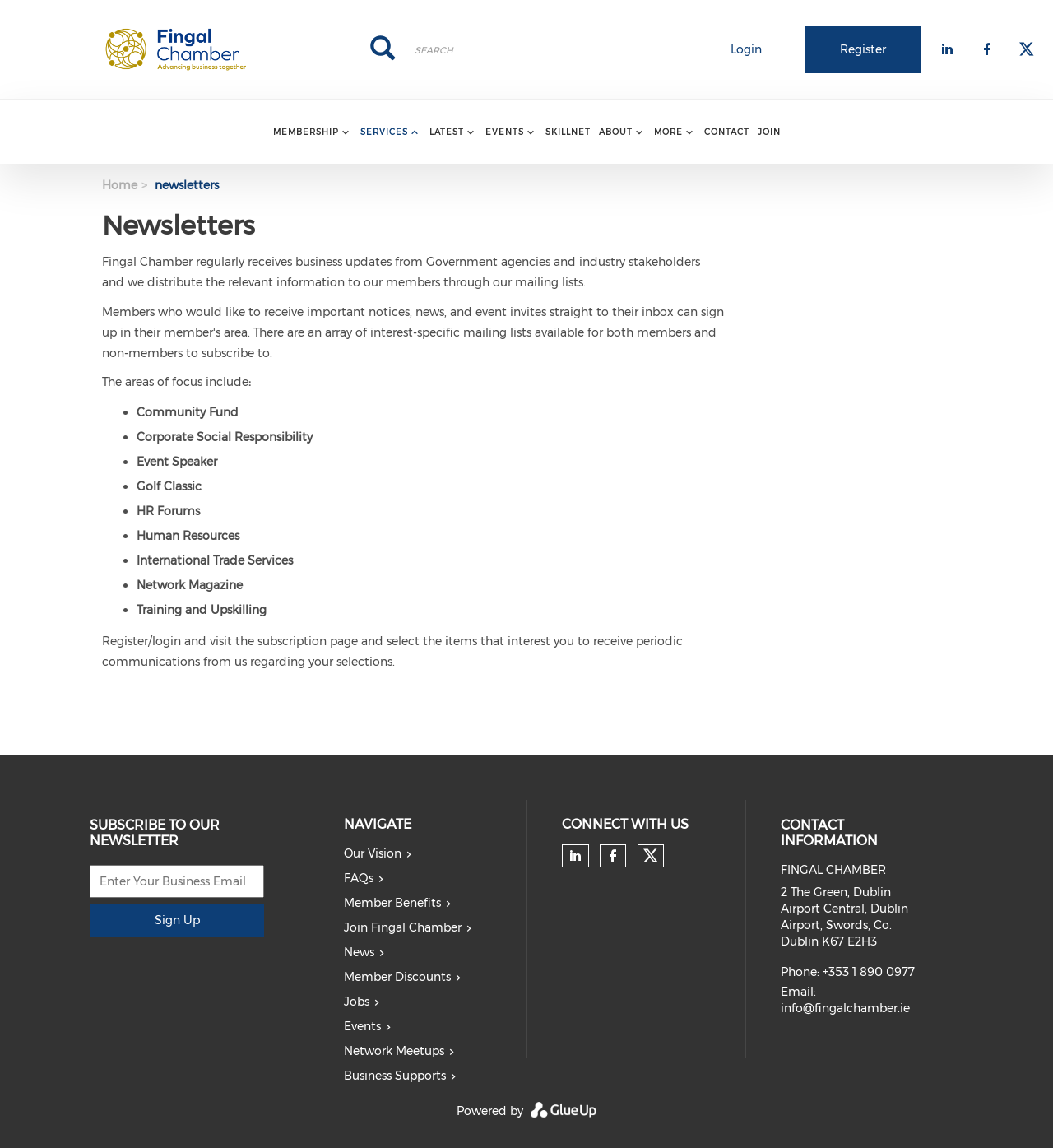Locate the bounding box coordinates of the area to click to fulfill this instruction: "Click the CONTACT link". The bounding box should be presented as four float numbers between 0 and 1, in the order [left, top, right, bottom].

None